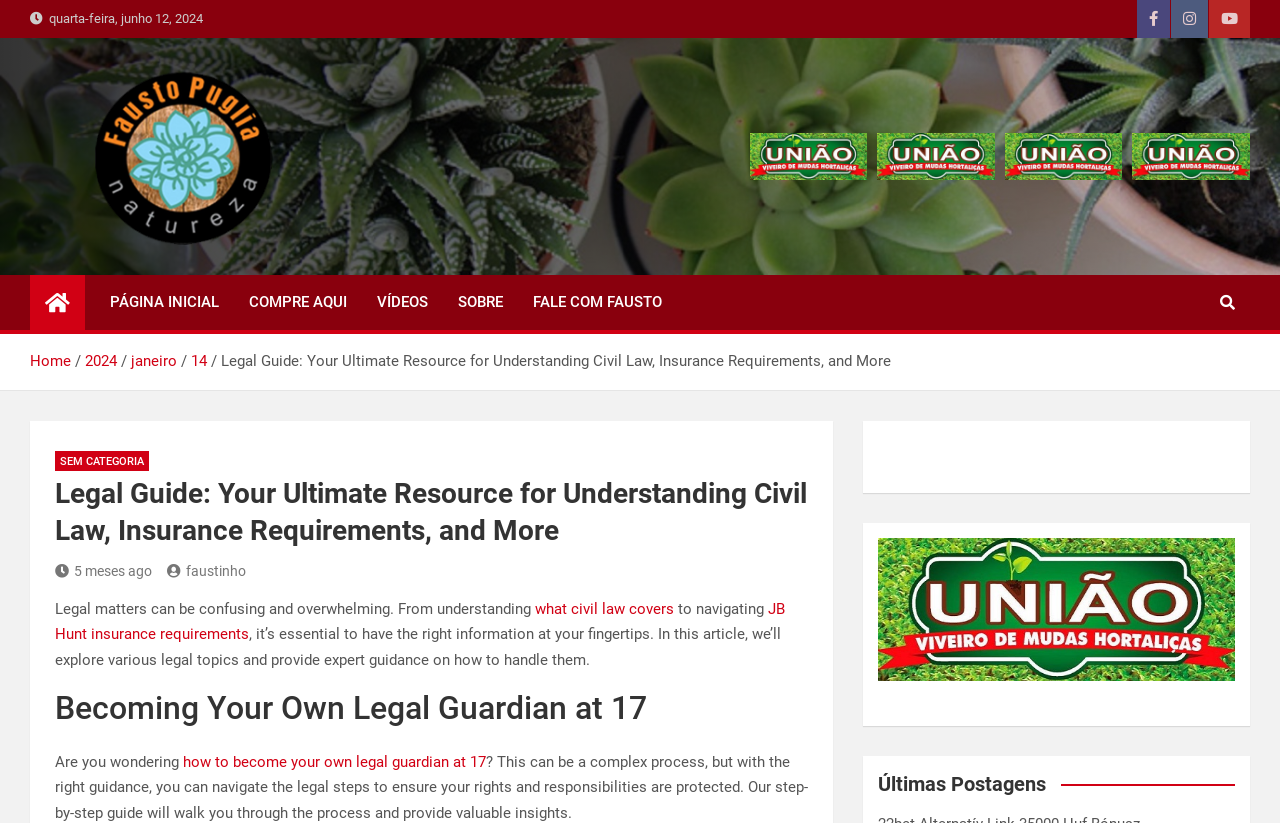Please identify the bounding box coordinates of the element's region that I should click in order to complete the following instruction: "Click on the SEM CATEGORIA link". The bounding box coordinates consist of four float numbers between 0 and 1, i.e., [left, top, right, bottom].

[0.043, 0.548, 0.116, 0.573]